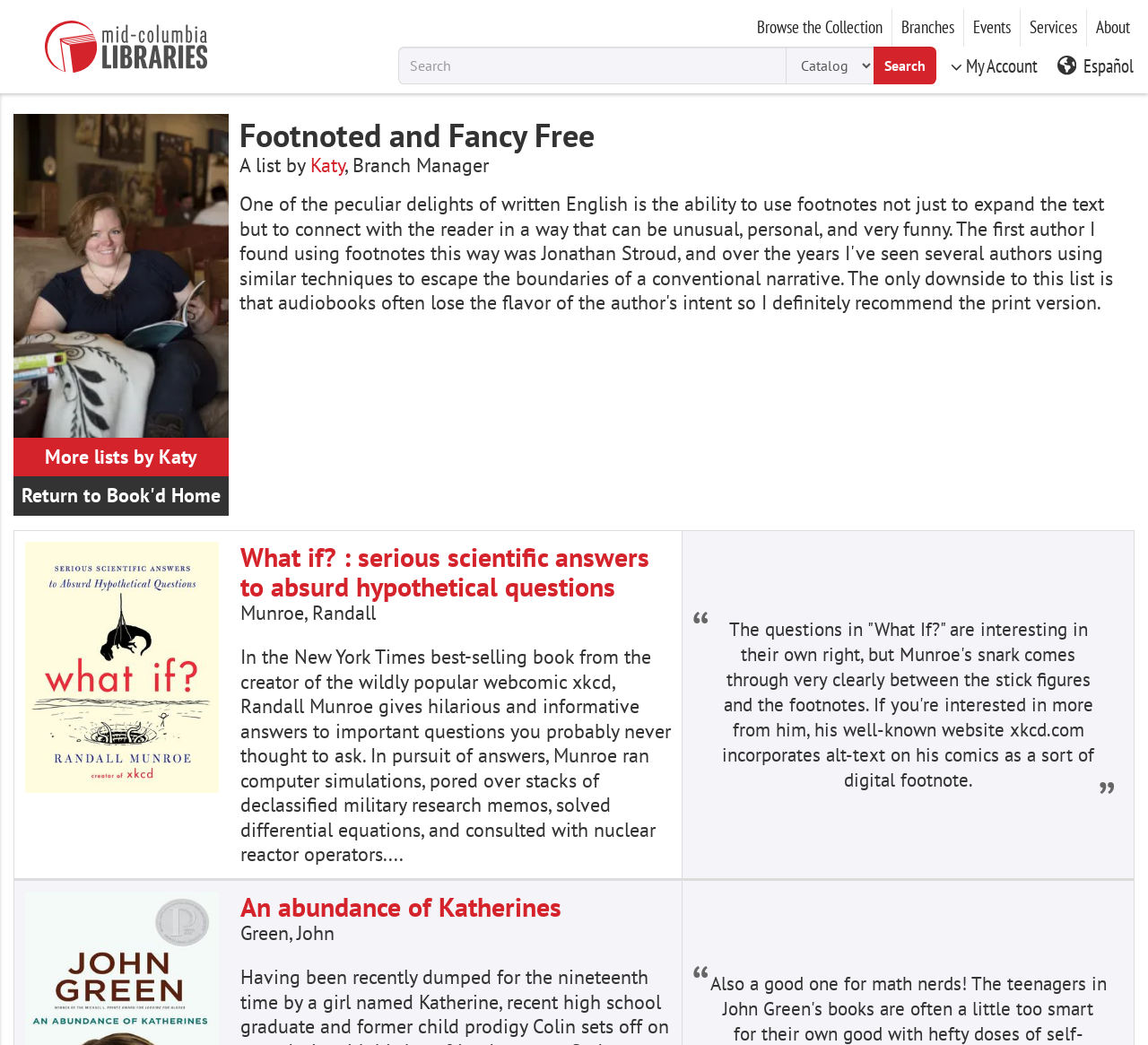Please identify the bounding box coordinates of the element's region that should be clicked to execute the following instruction: "Go to Mid-Columbia Libraries Homepage". The bounding box coordinates must be four float numbers between 0 and 1, i.e., [left, top, right, bottom].

[0.008, 0.02, 0.211, 0.07]